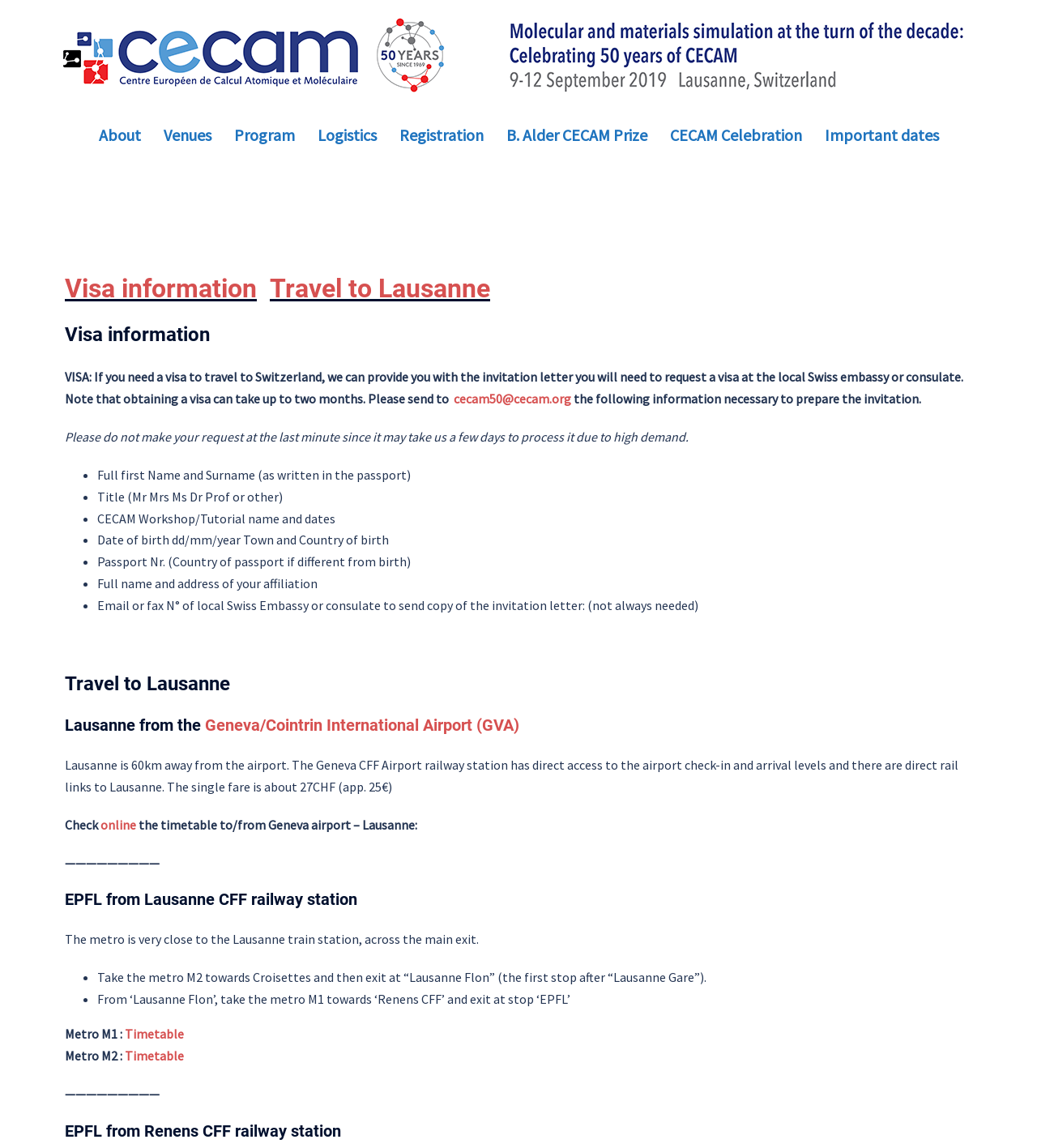What is the distance from Geneva/Cointrin International Airport to Lausanne?
Based on the screenshot, provide a one-word or short-phrase response.

60km